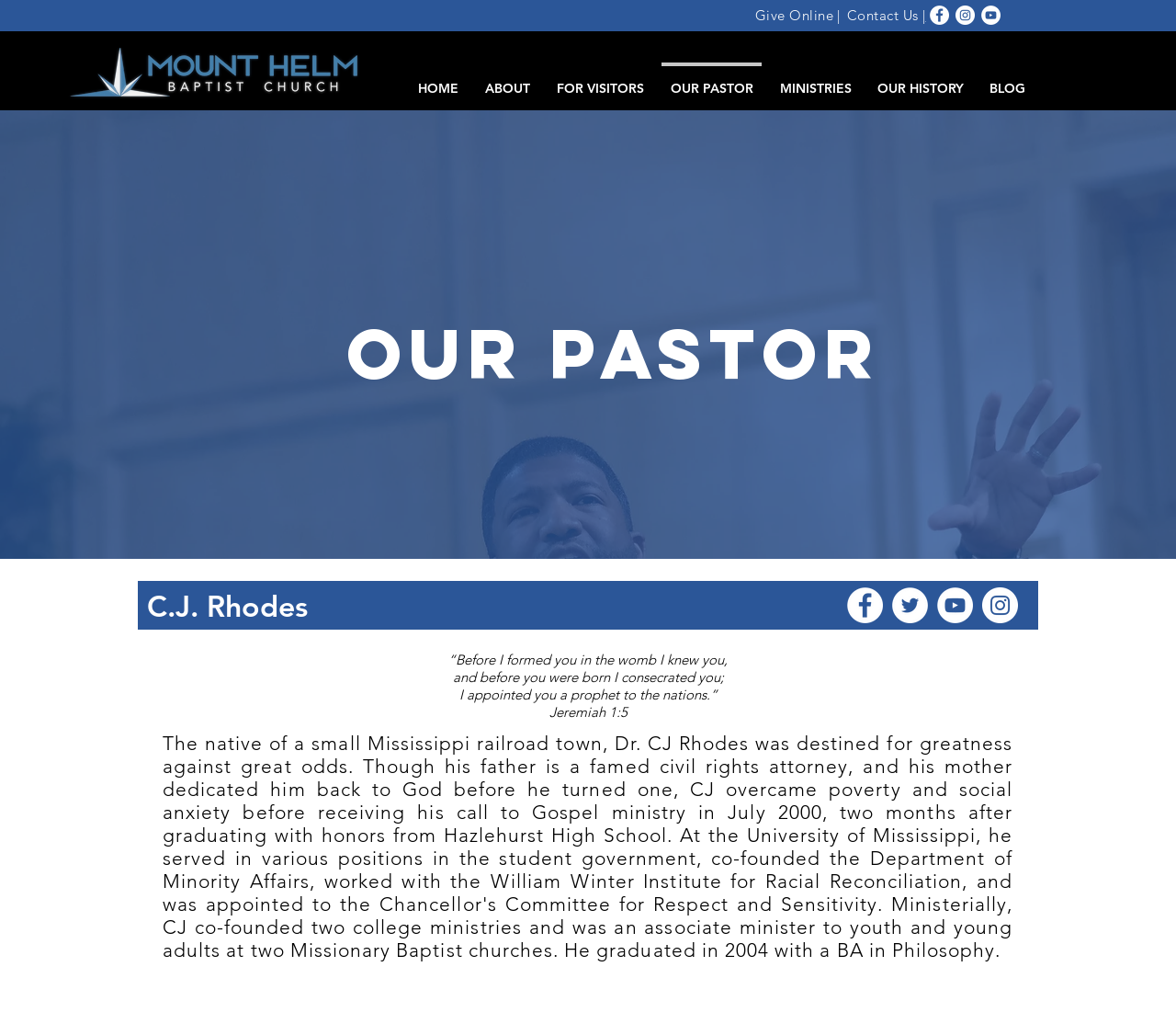Please determine the bounding box coordinates for the UI element described here. Use the format (top-left x, top-left y, bottom-right x, bottom-right y) with values bounded between 0 and 1: Give Online |

[0.642, 0.006, 0.715, 0.023]